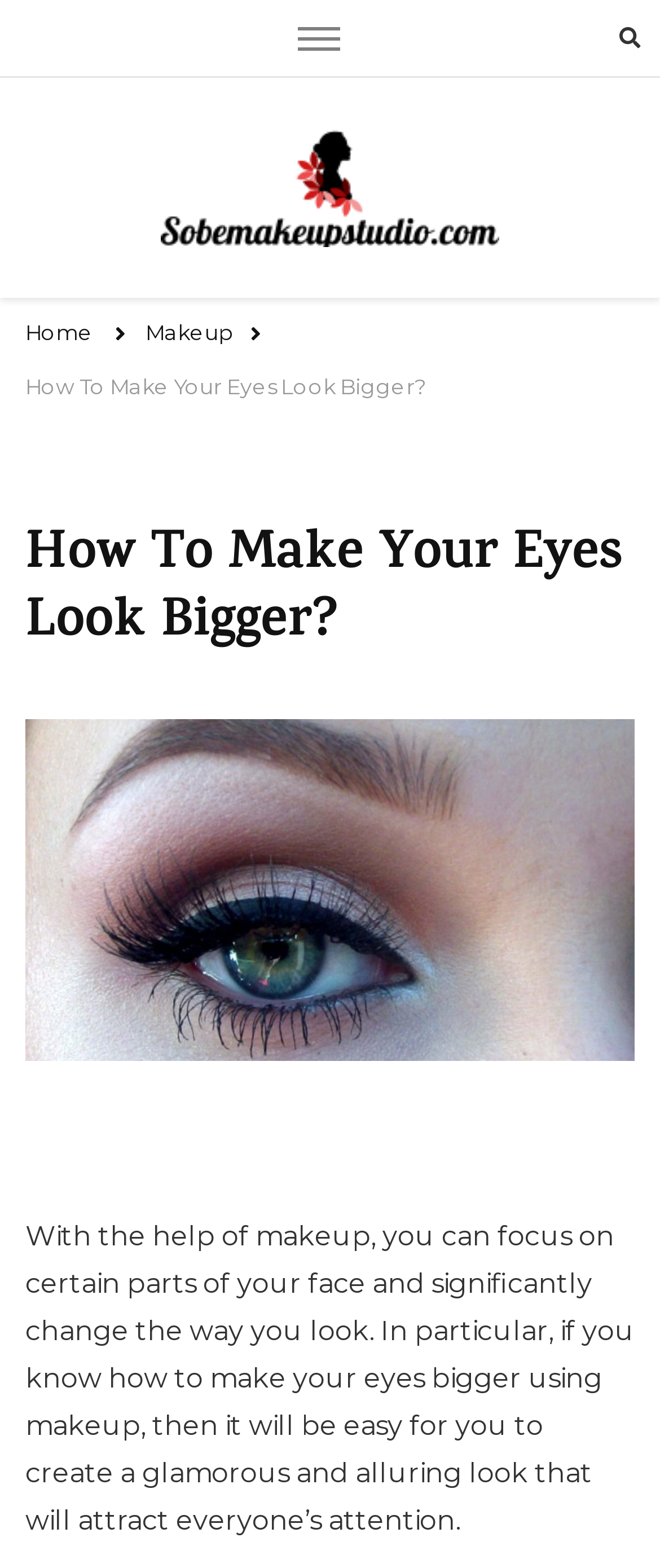Provide an in-depth caption for the webpage.

The webpage is about makeup tutorials, specifically on how to make your eyes look bigger. At the top right corner, there are two buttons. On the top left, there is a logo of SobeMakeupStudio.com, which is also a link to the website. Below the logo, there is a navigation menu with links to "Home", "Makeup", and the current page "How To Make Your Eyes Look Bigger?".

The main content of the page is divided into three sections. The first section is a header with the title "How To Make Your Eyes Look Bigger?" in a large font. Below the title, there is a figure, likely an image related to the topic. The third section is a paragraph of text that explains how makeup can be used to focus on certain parts of the face and create a glamorous look, specifically highlighting the importance of knowing how to make your eyes bigger using makeup. This text is located at the bottom of the page, spanning almost the entire width.